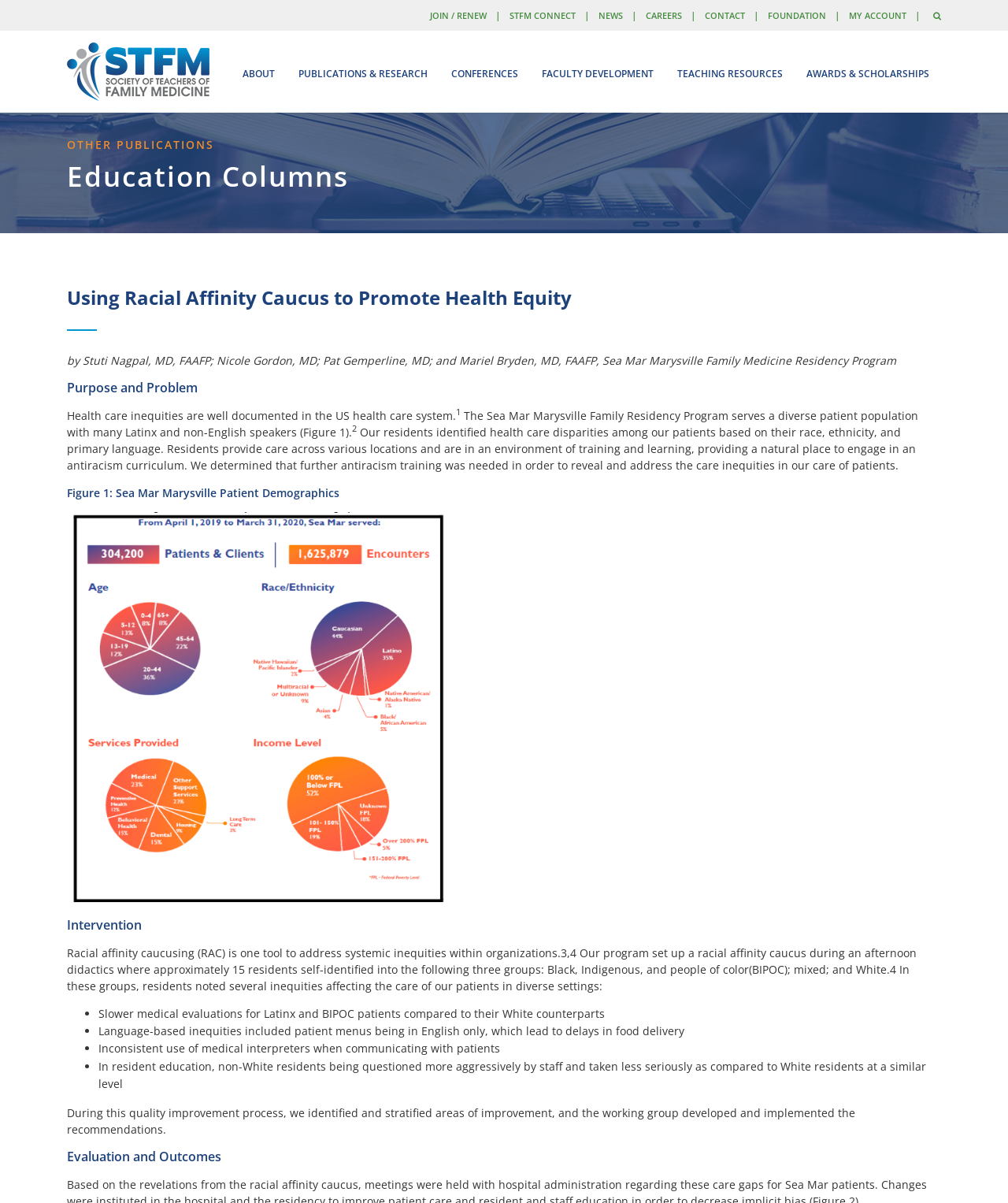What is racial affinity caucusing?
Give a comprehensive and detailed explanation for the question.

Racial affinity caucusing (RAC) is a tool used to address systemic inequities within organizations, as mentioned in the text. In the context of the Sea Mar Marysville Family Residency Program, RAC was used to identify and address health care disparities and inequities in the care of patients.